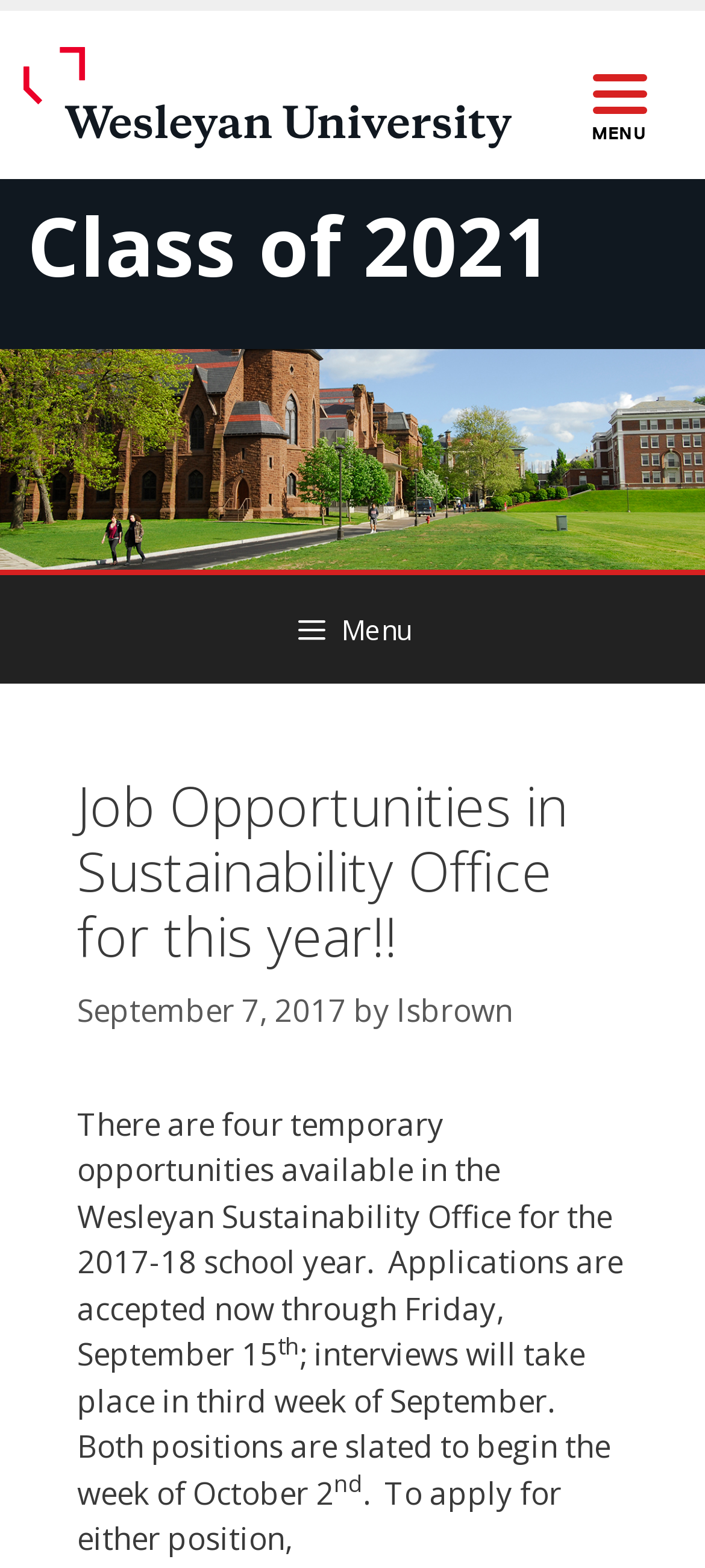Please provide the bounding box coordinate of the region that matches the element description: lsbrown. Coordinates should be in the format (top-left x, top-left y, bottom-right x, bottom-right y) and all values should be between 0 and 1.

[0.563, 0.631, 0.728, 0.658]